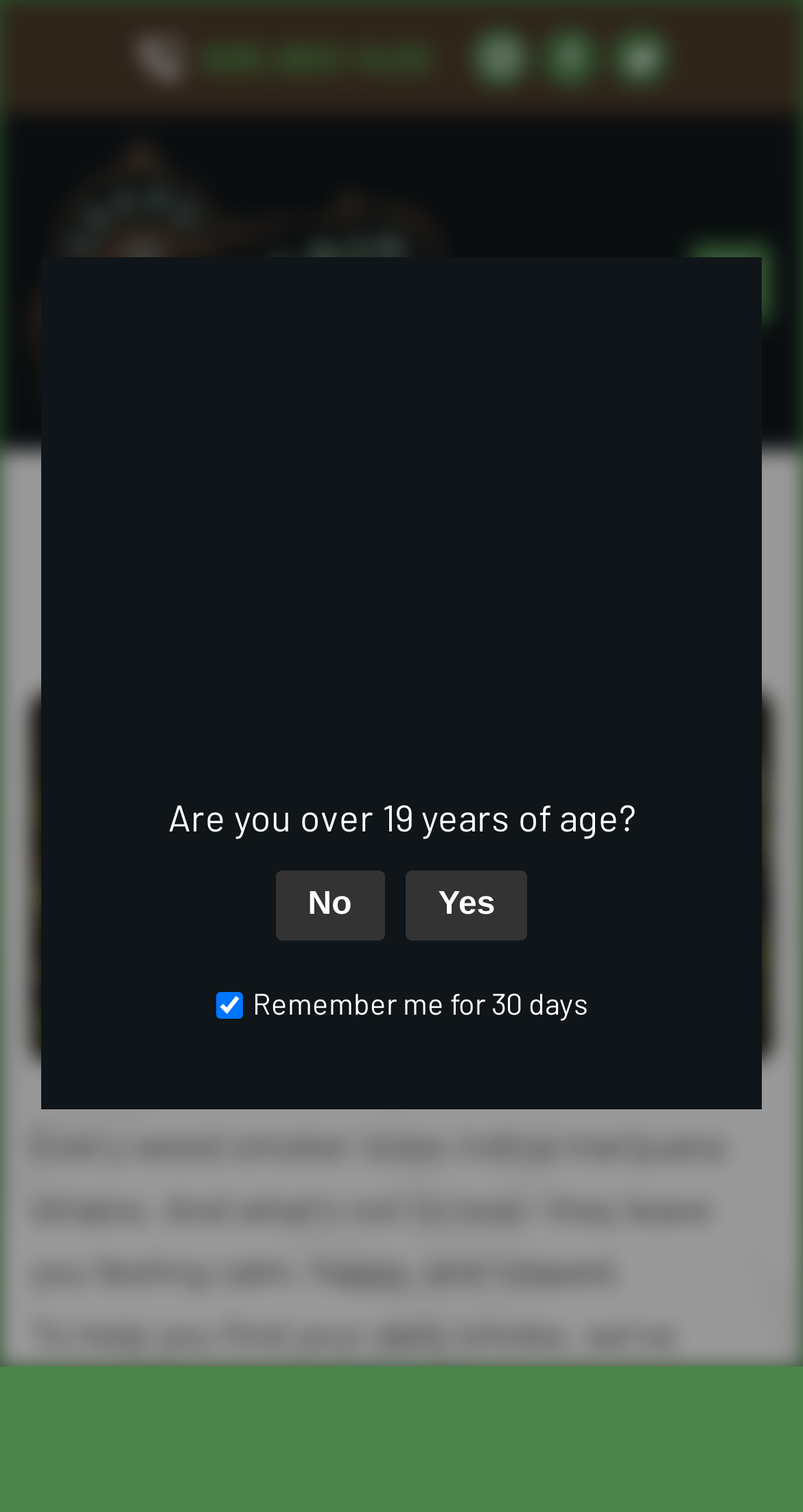Locate the bounding box coordinates of the clickable part needed for the task: "Open Instagram page".

[0.588, 0.018, 0.66, 0.056]